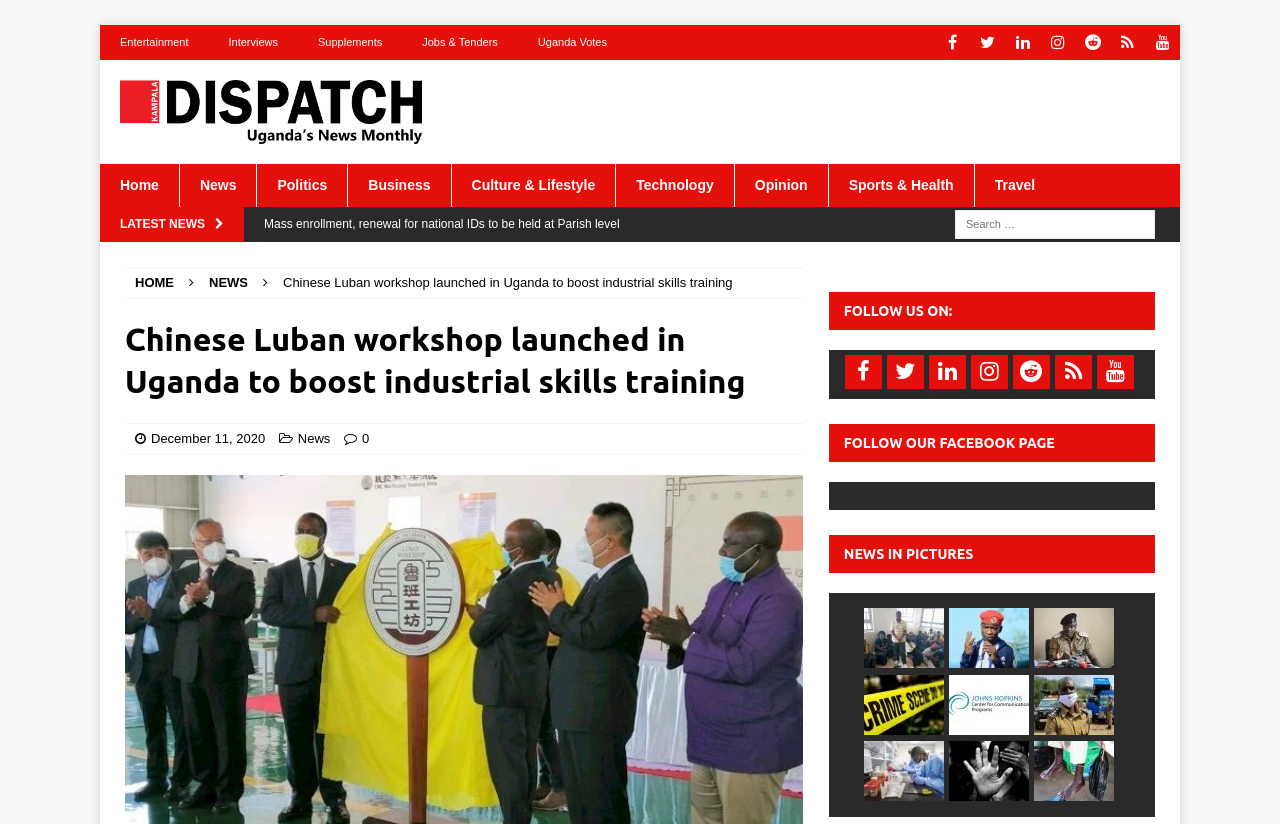Determine the coordinates of the bounding box that should be clicked to complete the instruction: "Read the news 'Mass enrollment, renewal for national IDs to be held at Parish level'". The coordinates should be represented by four float numbers between 0 and 1: [left, top, right, bottom].

[0.206, 0.251, 0.576, 0.292]